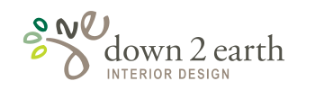Explain what is happening in the image with elaborate details.

The image features the logo of "down 2 earth Interior Design," beautifully showcasing its brand identity with an elegant design. The logo combines a stylized tree motif with smooth, flowing lines that emphasize themes of nature and sustainability, complemented by a modern font that reads "down 2 earth" in a contemporary, easy-to-read style. Below, the words "INTERIOR DESIGN" are presented in a more understated manner. This logo reflects the company's commitment to a harmonious blend of natural elements and innovative interior design solutions, resonating with clients seeking a grounded yet stylish approach to their spaces.